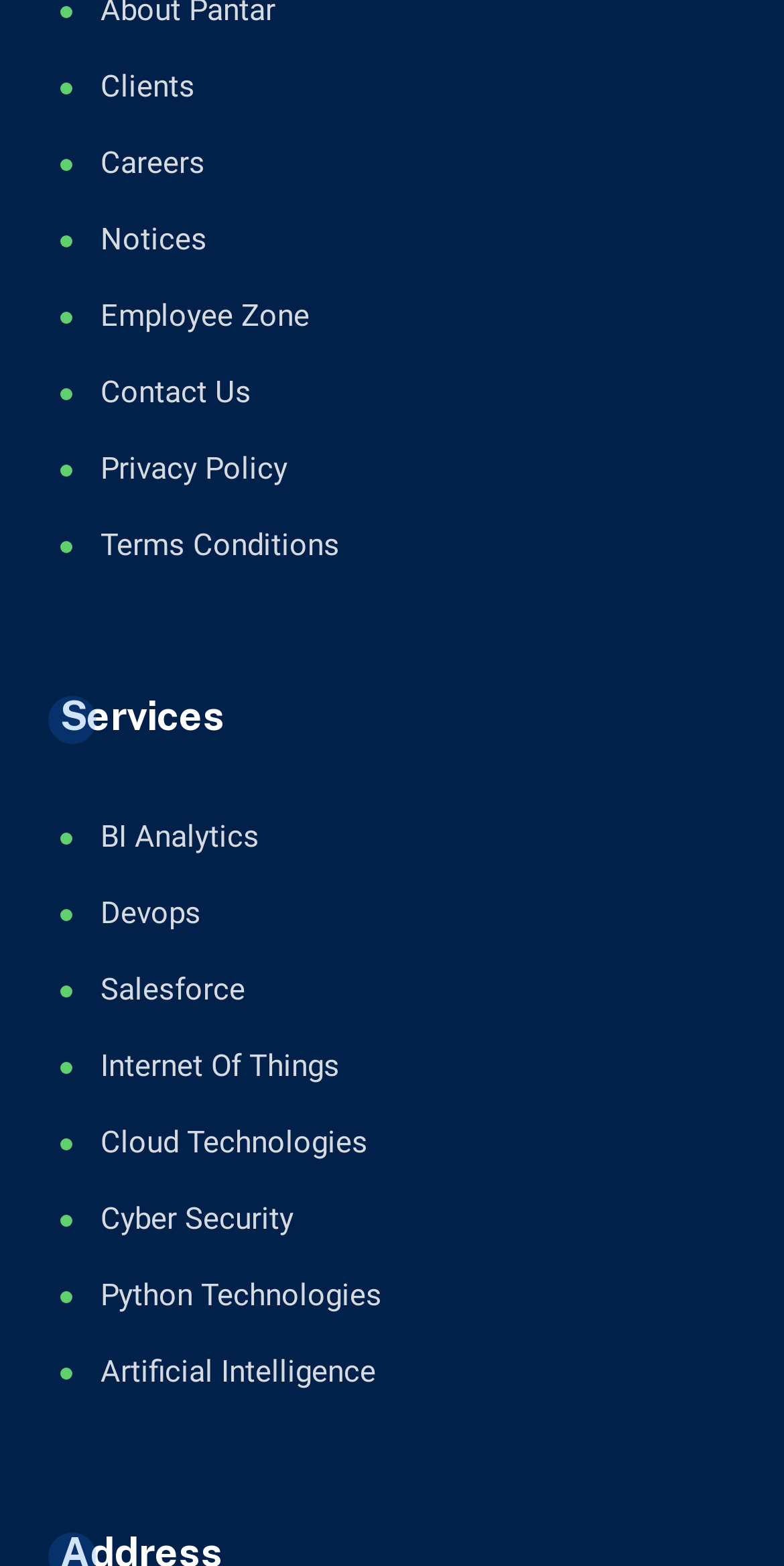Provide a brief response in the form of a single word or phrase:
What is the last service listed under the 'Services' section?

Artificial Intelligence